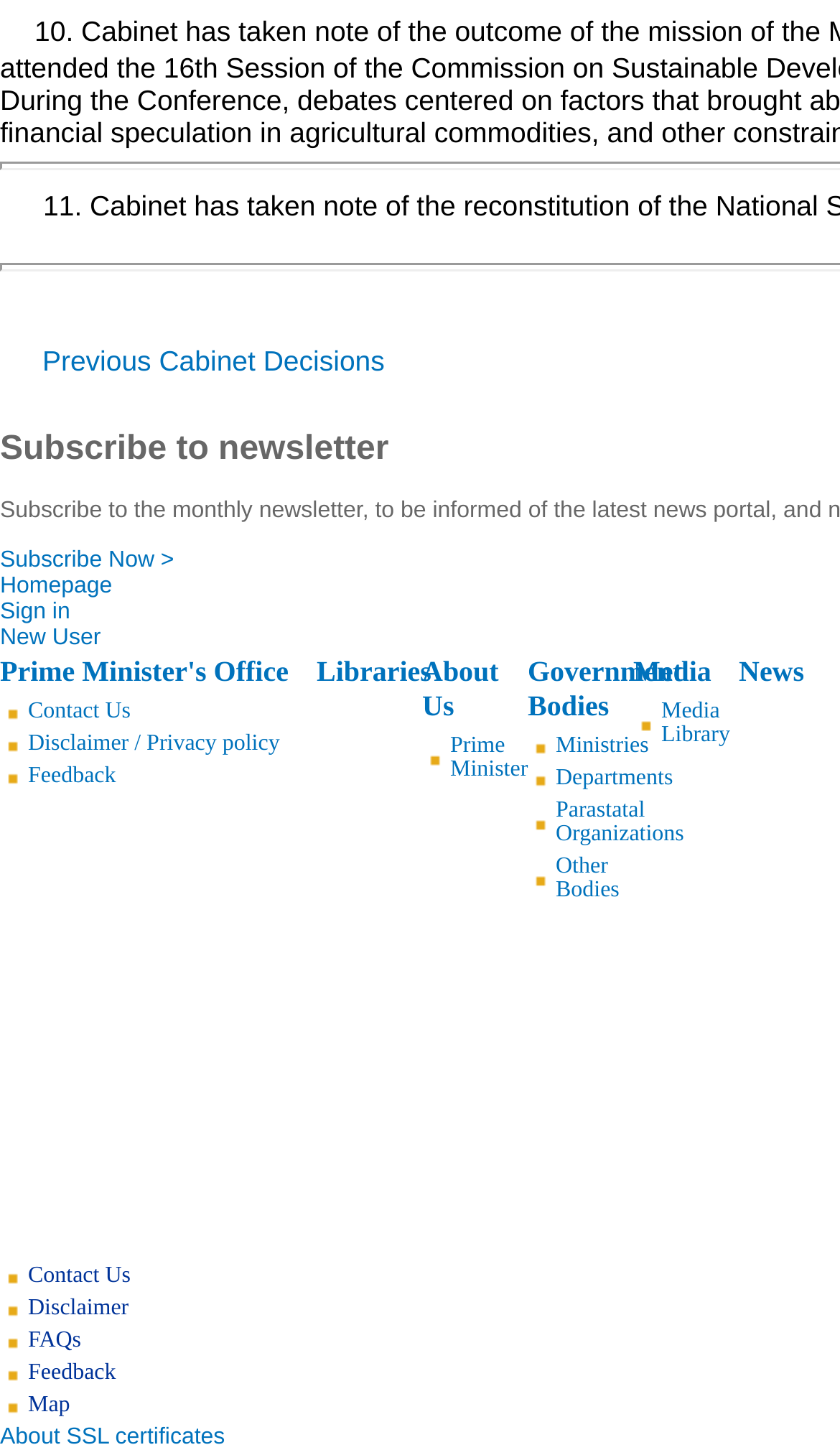How many links are there in the top navigation bar?
Look at the image and answer with only one word or phrase.

5